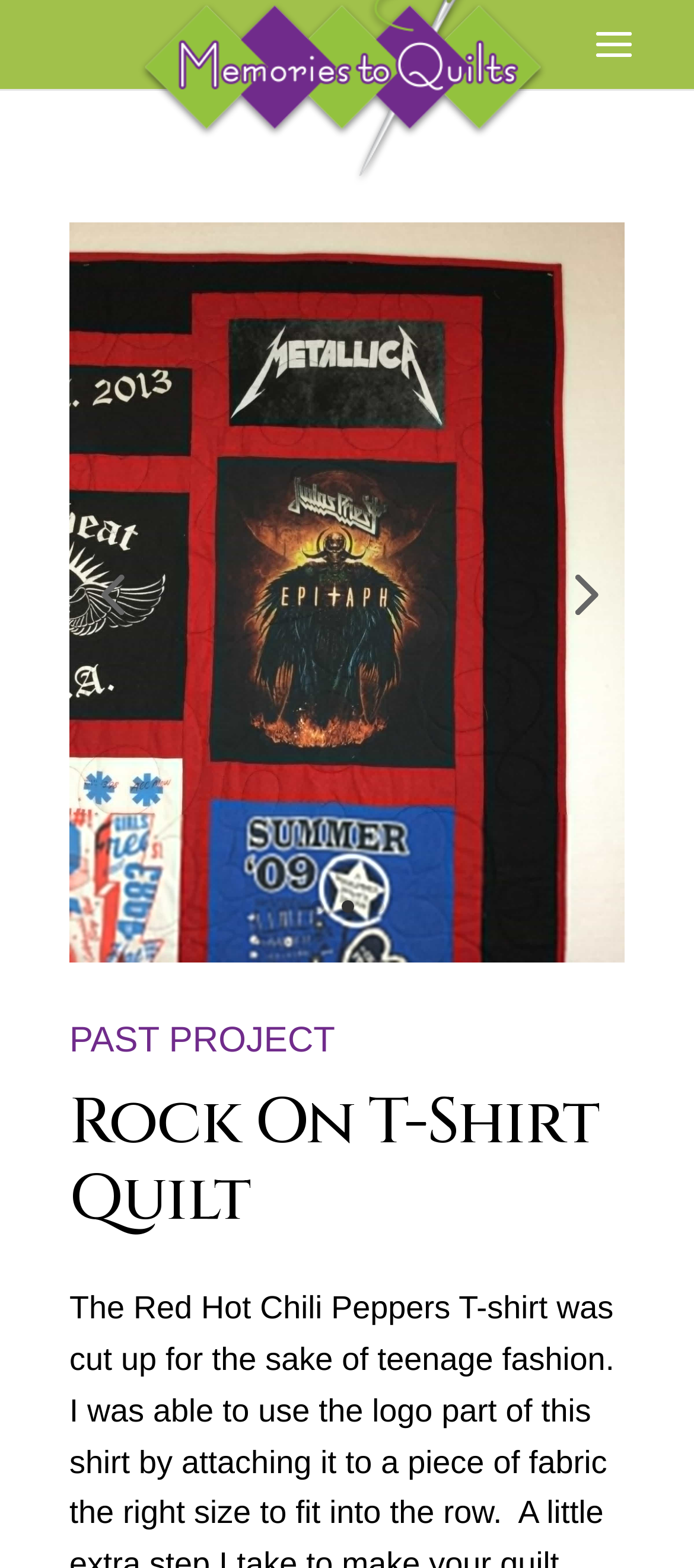From the element description Previous, predict the bounding box coordinates of the UI element. The coordinates must be specified in the format (top-left x, top-left y, bottom-right x, bottom-right y) and should be within the 0 to 1 range.

[0.1, 0.296, 0.223, 0.35]